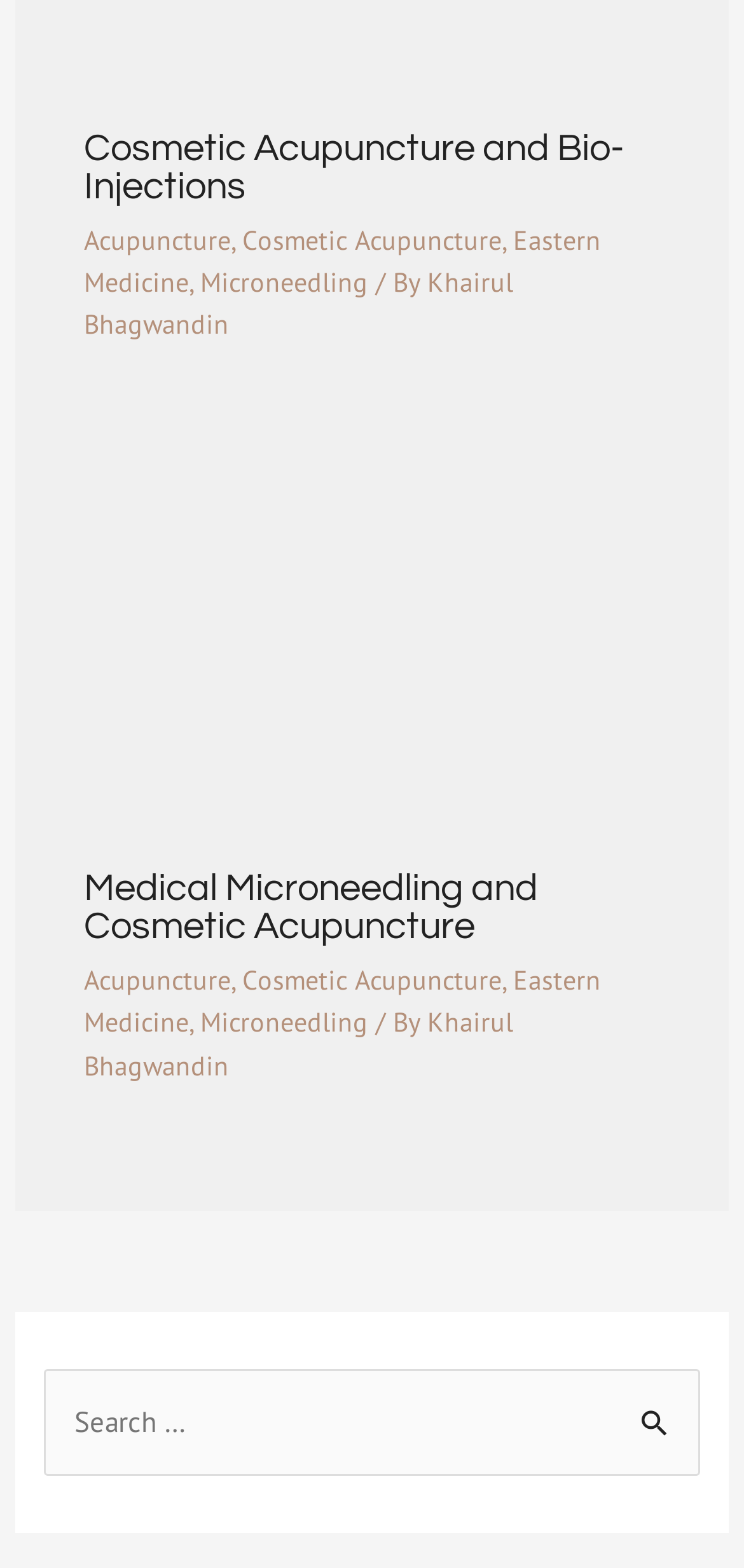For the following element description, predict the bounding box coordinates in the format (top-left x, top-left y, bottom-right x, bottom-right y). All values should be floating point numbers between 0 and 1. Description: Microneedling

[0.269, 0.641, 0.495, 0.663]